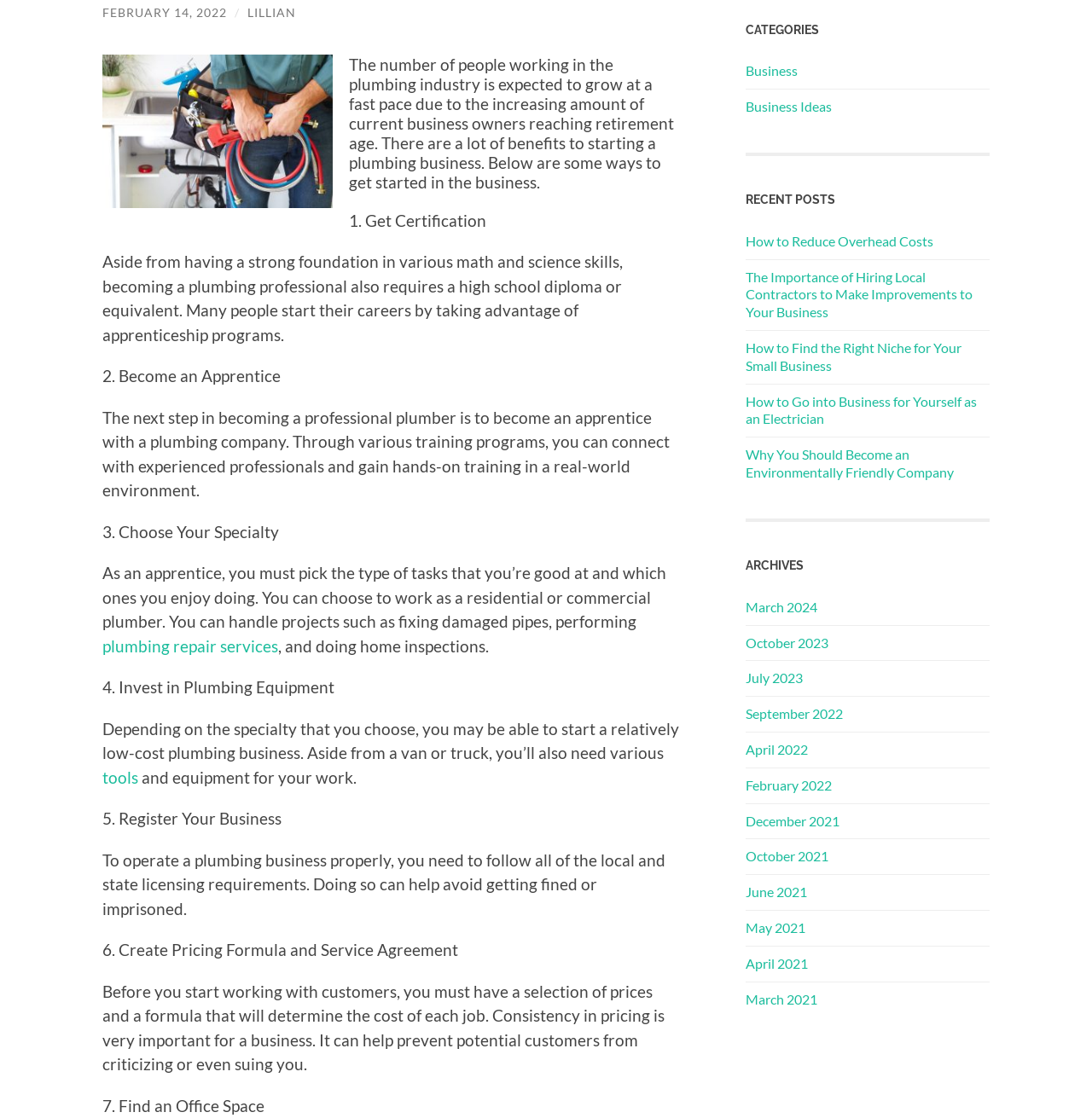Find the bounding box coordinates of the UI element according to this description: "December 2021".

[0.683, 0.727, 0.769, 0.741]